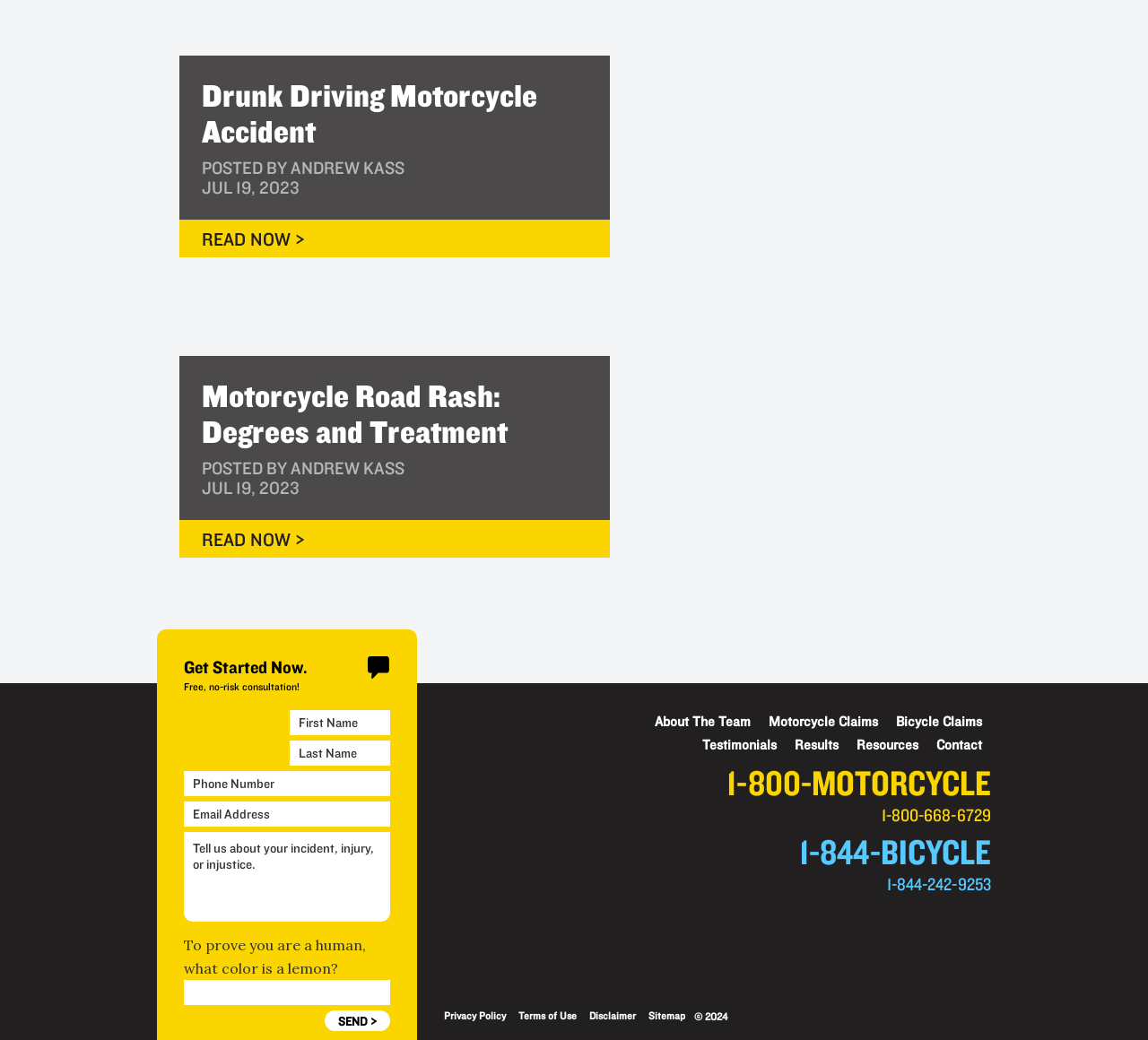Given the webpage screenshot, identify the bounding box of the UI element that matches this description: "Terms of Use".

[0.452, 0.971, 0.502, 0.982]